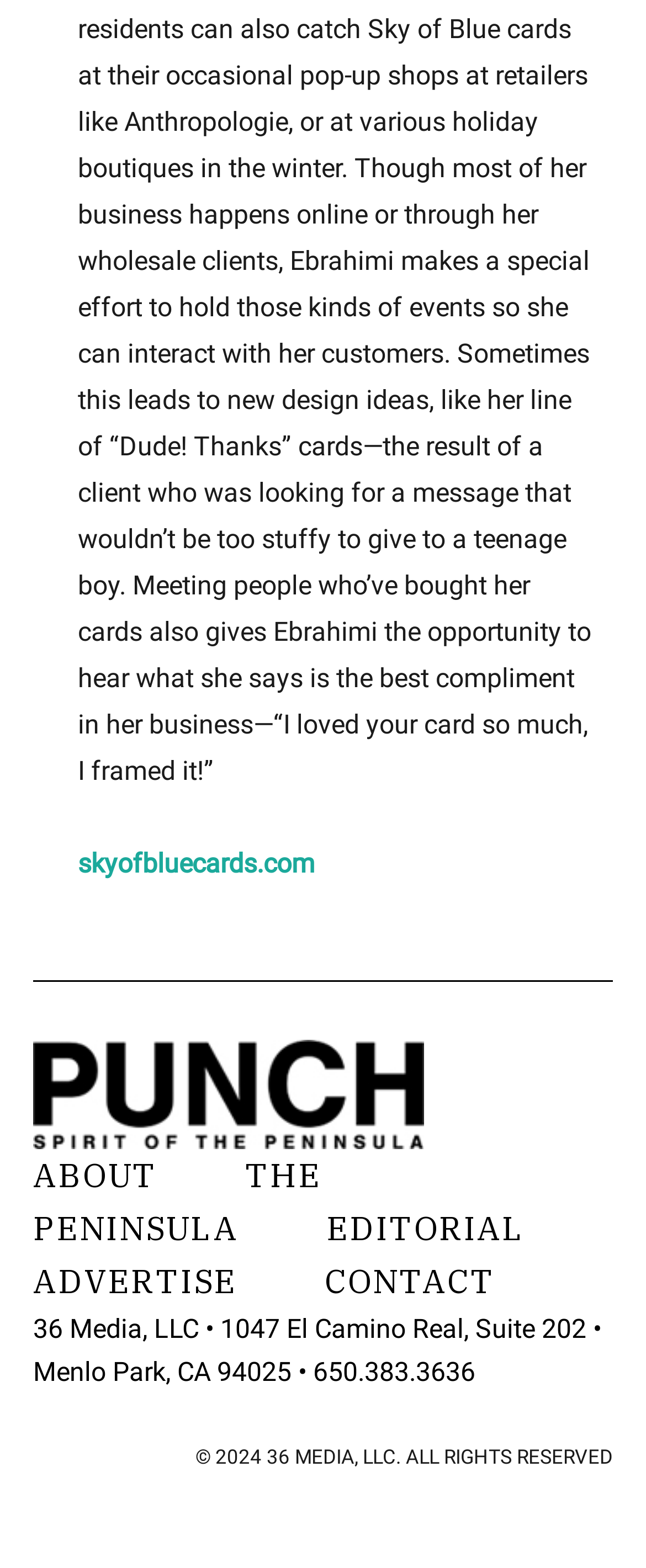Locate the bounding box for the described UI element: "About". Ensure the coordinates are four float numbers between 0 and 1, formatted as [left, top, right, bottom].

[0.051, 0.734, 0.244, 0.763]